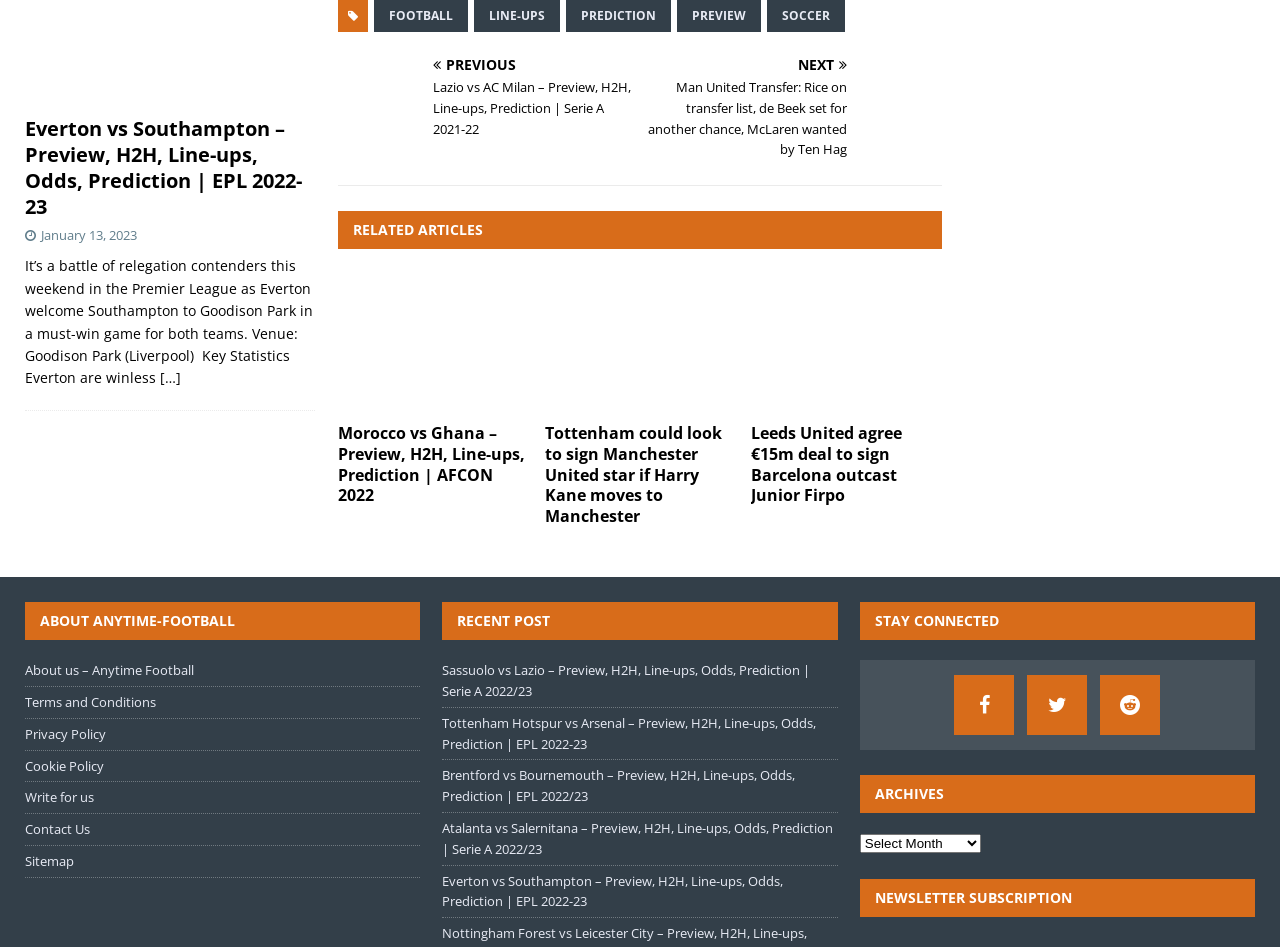Who is the player in the first image?
Please elaborate on the answer to the question with detailed information.

The first image on the webpage is of Olivier Giroud celebrating after scoring a penalty for AC Milan against Cagliari, as indicated by the OCR text 'Olivier Giroud celebrates after scoring the penalty for AC Milan against Cagliari'.